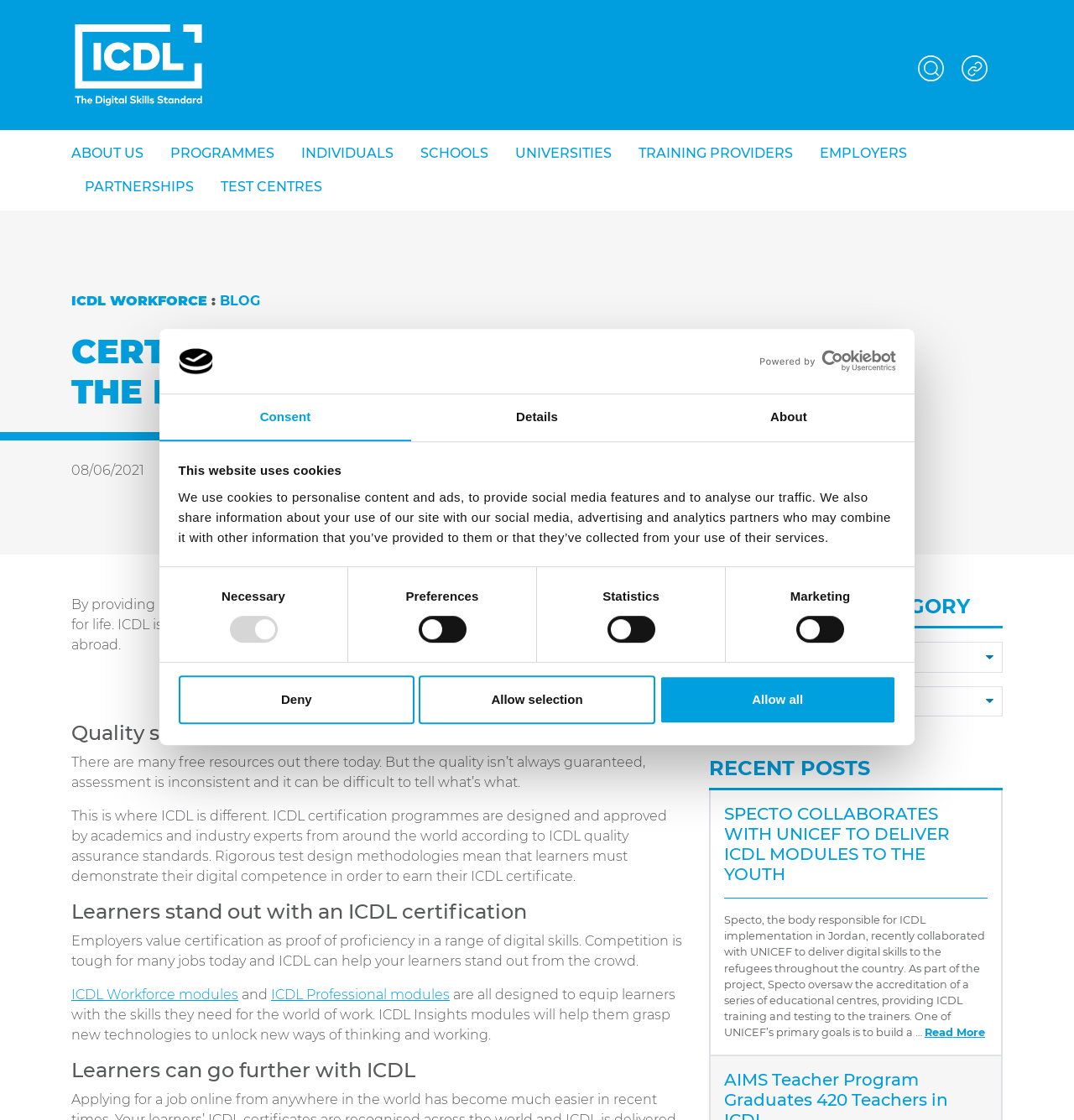Illustrate the webpage with a detailed description.

The webpage is about ICDL Global, a certification program that provides learners with a real-world certification valid for life. The page is divided into several sections. At the top, there is a dialog box about cookies, with a logo and links to open in a new window. Below this, there are three tabs: Consent, Details, and About.

In the Consent tab, which is selected by default, there is a message about the website using cookies, followed by a group of checkboxes for consent selection, including Necessary, Preferences, Statistics, and Marketing. There are also three buttons: Deny, Allow selection, and Allow all.

Below the tabs, there is a header section with links to various pages, including ABOUT US, PROGRAMMES, INDIVIDUALS, SCHOOLS, UNIVERSITIES, TRAINING PROVIDERS, EMPLOYERS, and PARTNERSHIPS. There is also a link to TEST CENTRES and a header that reads "CERTIFICATION MAKES THE DIFFERENCE".

The main content of the page is divided into several sections. The first section explains the benefits of ICDL certification, stating that it is internationally recognized and valued by employers. There is also a figure and a heading that reads "Quality standards".

The next section explains how ICDL certification is different from other free resources, emphasizing the quality and rigor of the certification programs. There is also a heading that reads "Learners stand out with an ICDL certification", followed by text explaining how employers value certification as proof of proficiency in digital skills.

The following section describes the various ICDL modules, including ICDL Workforce, ICDL Professional, and ICDL Insights, which are designed to equip learners with the skills they need for the world of work. There is also a heading that reads "Learners can go further with ICDL".

On the right side of the page, there is a section with a heading that reads "SELECT NEW CATEGORY", followed by a combobox and a separator. Below this, there is a section with a heading that reads "RECENT POSTS", followed by a link to a news article about Specto collaborating with UNICEF to deliver ICDL modules to the youth.

Throughout the page, there are various images, including logos and icons, as well as buttons and links to navigate to different sections and pages.